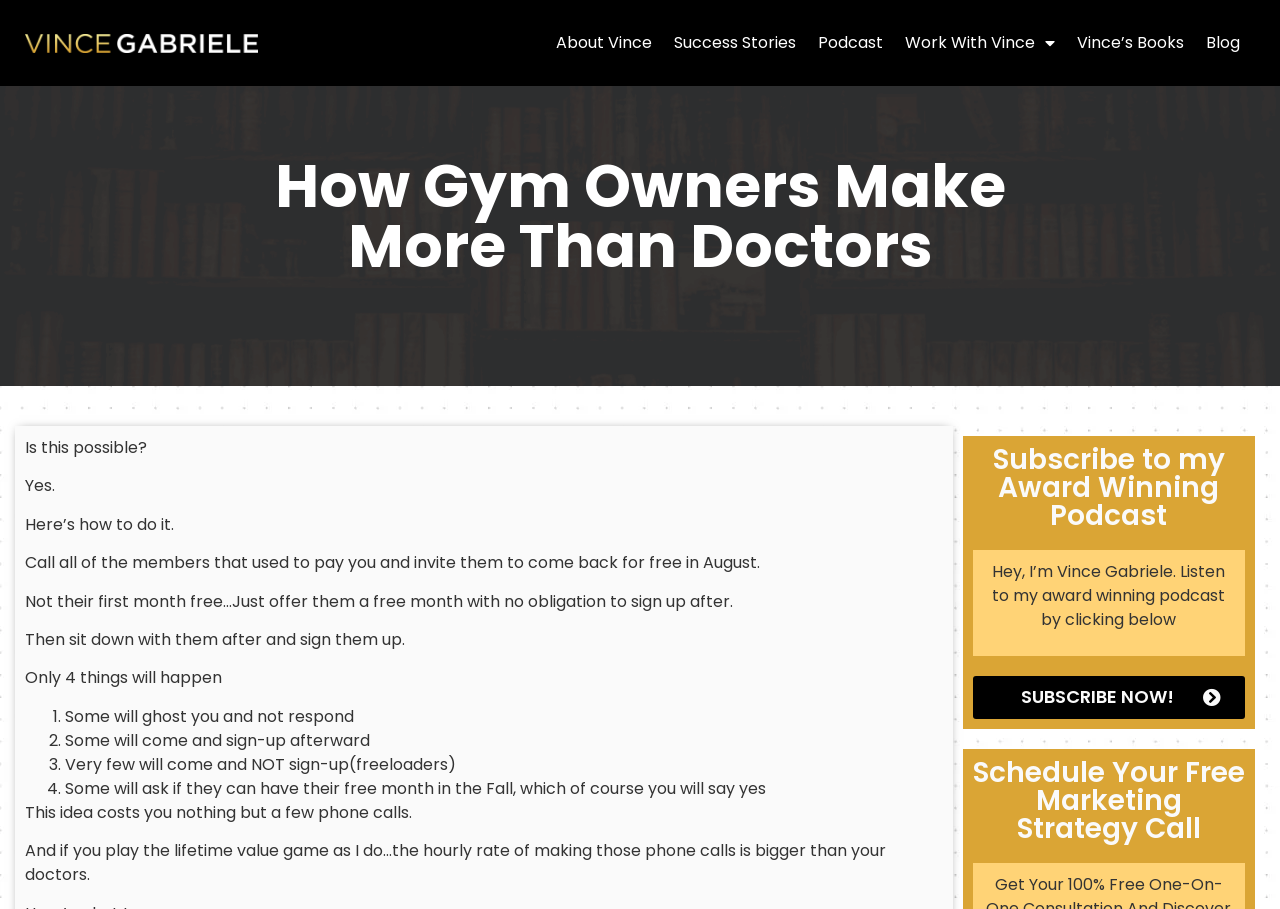Identify the bounding box coordinates of the clickable region to carry out the given instruction: "Schedule a free marketing strategy call".

[0.76, 0.835, 0.973, 0.928]